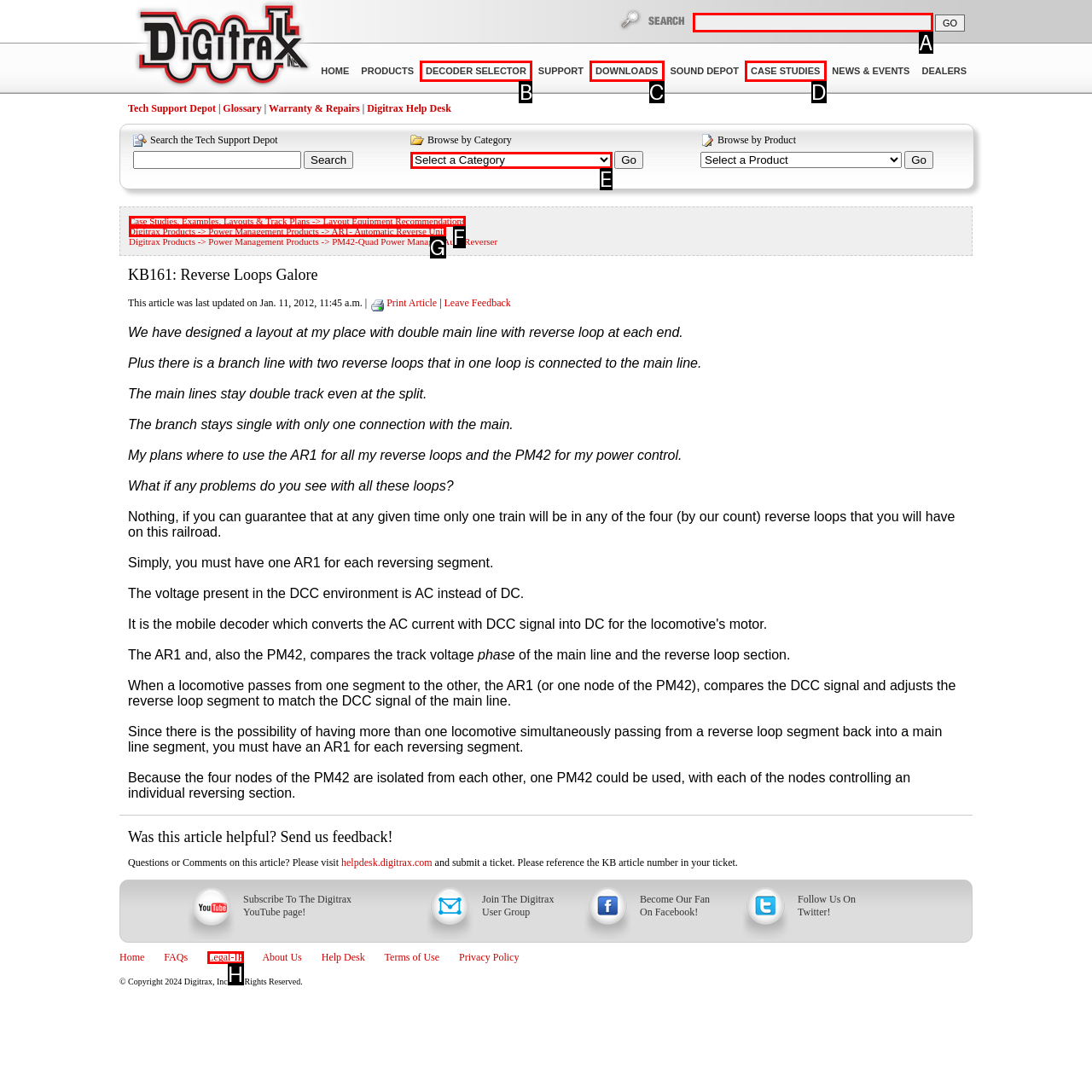Select the letter that aligns with the description: Downloads. Answer with the letter of the selected option directly.

C